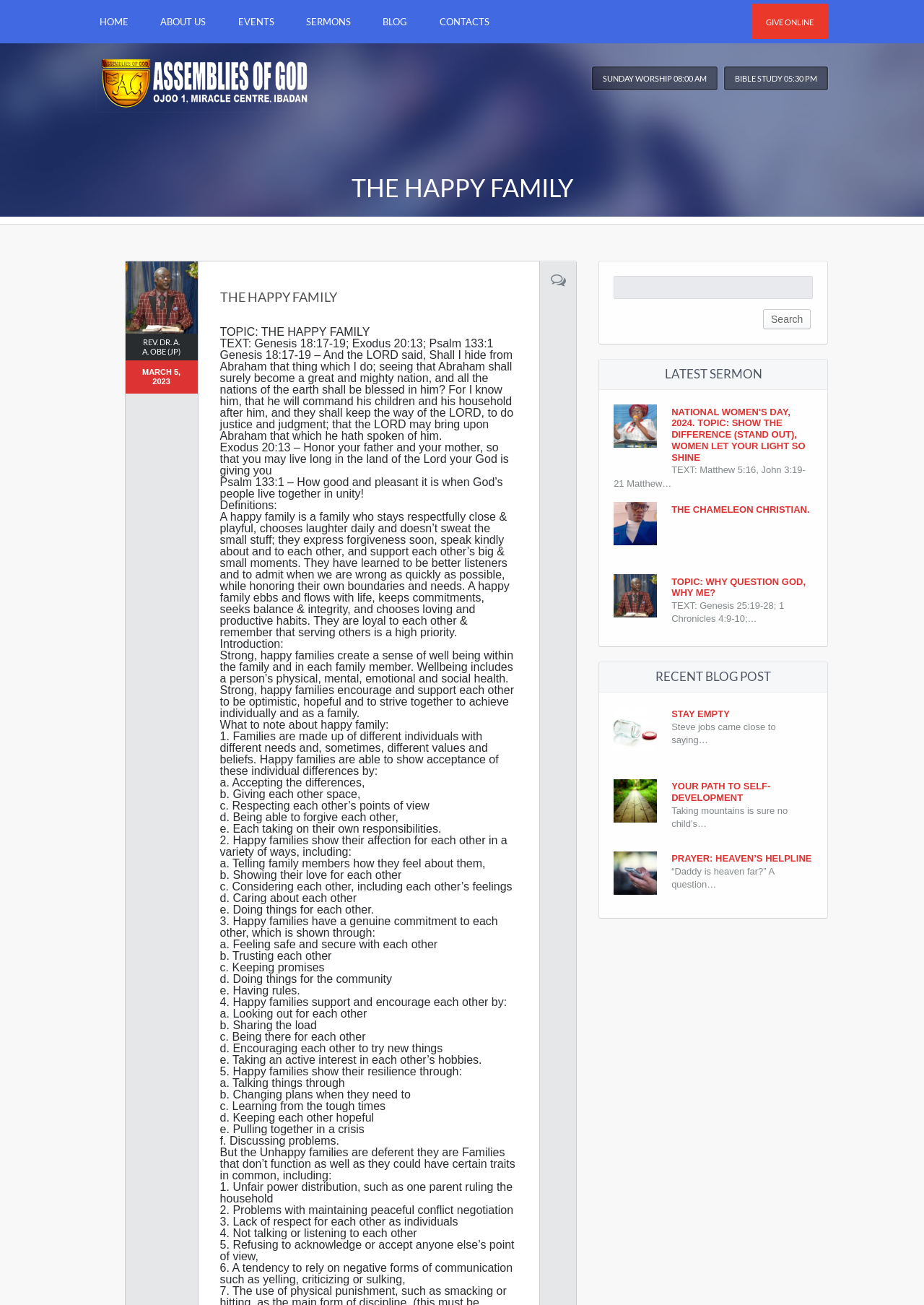Please study the image and answer the question comprehensively:
What is the purpose of happy families?

The purpose of happy families can be found in the section with the heading 'Introduction:' and the text 'Strong, happy families create a sense of well being within the family and in each family member.' which is located in the middle of the webpage.